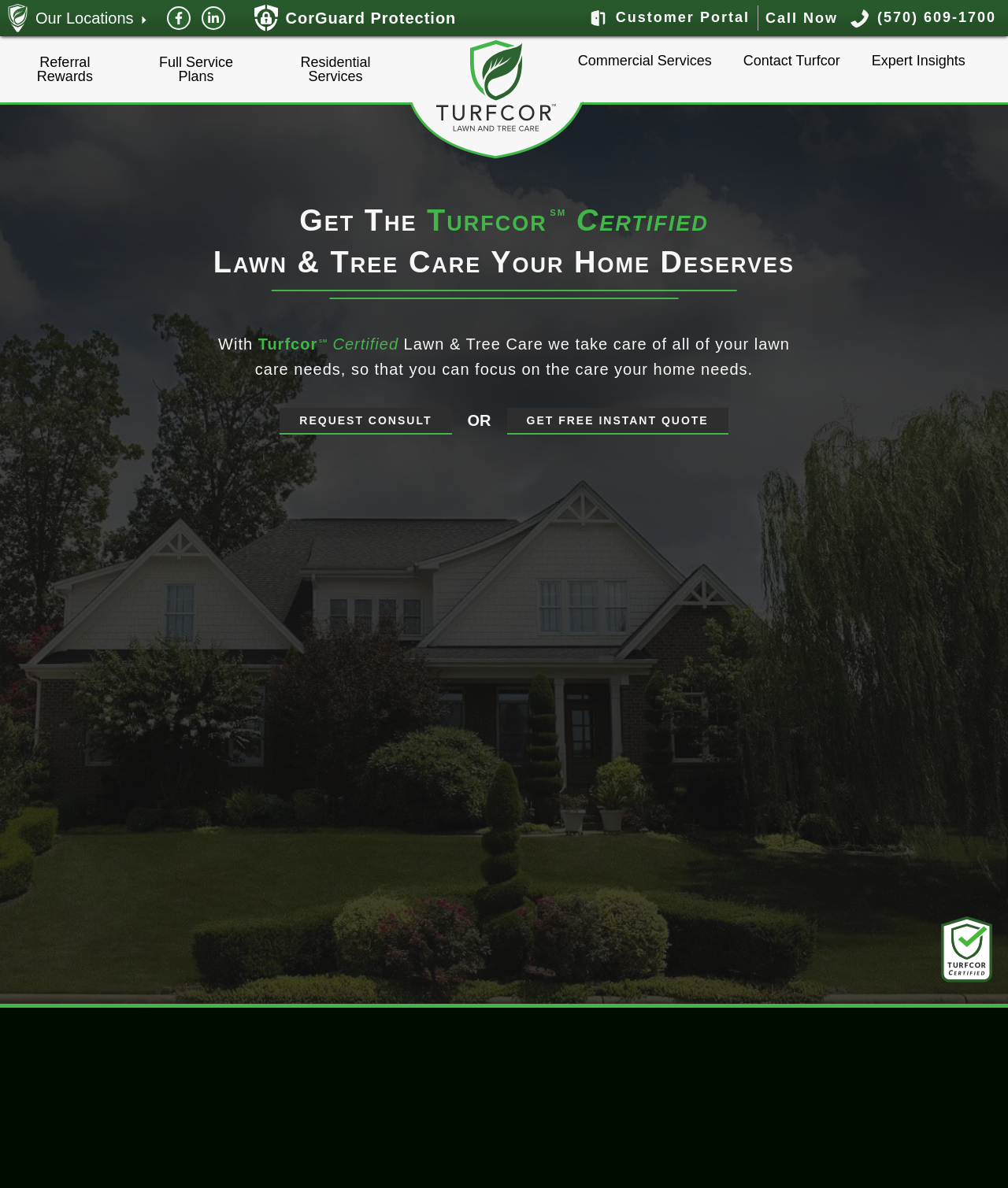Please identify the coordinates of the bounding box for the clickable region that will accomplish this instruction: "Like us on Facebook".

[0.165, 0.005, 0.189, 0.025]